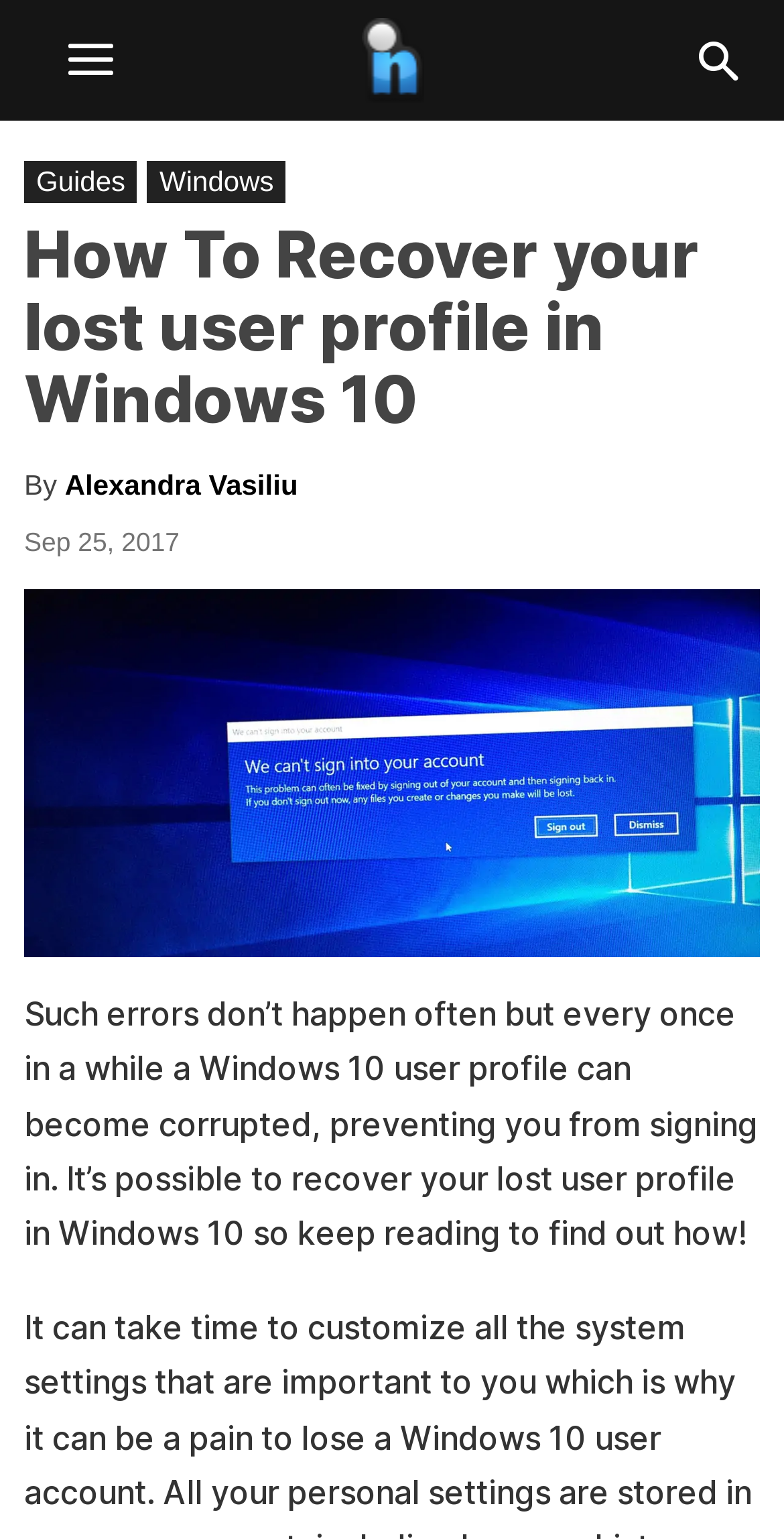Who is the author of the article?
Please ensure your answer to the question is detailed and covers all necessary aspects.

The author's name is mentioned in the webpage content, specifically in the section below the header, where it says 'By Alexandra Vasiliu'.